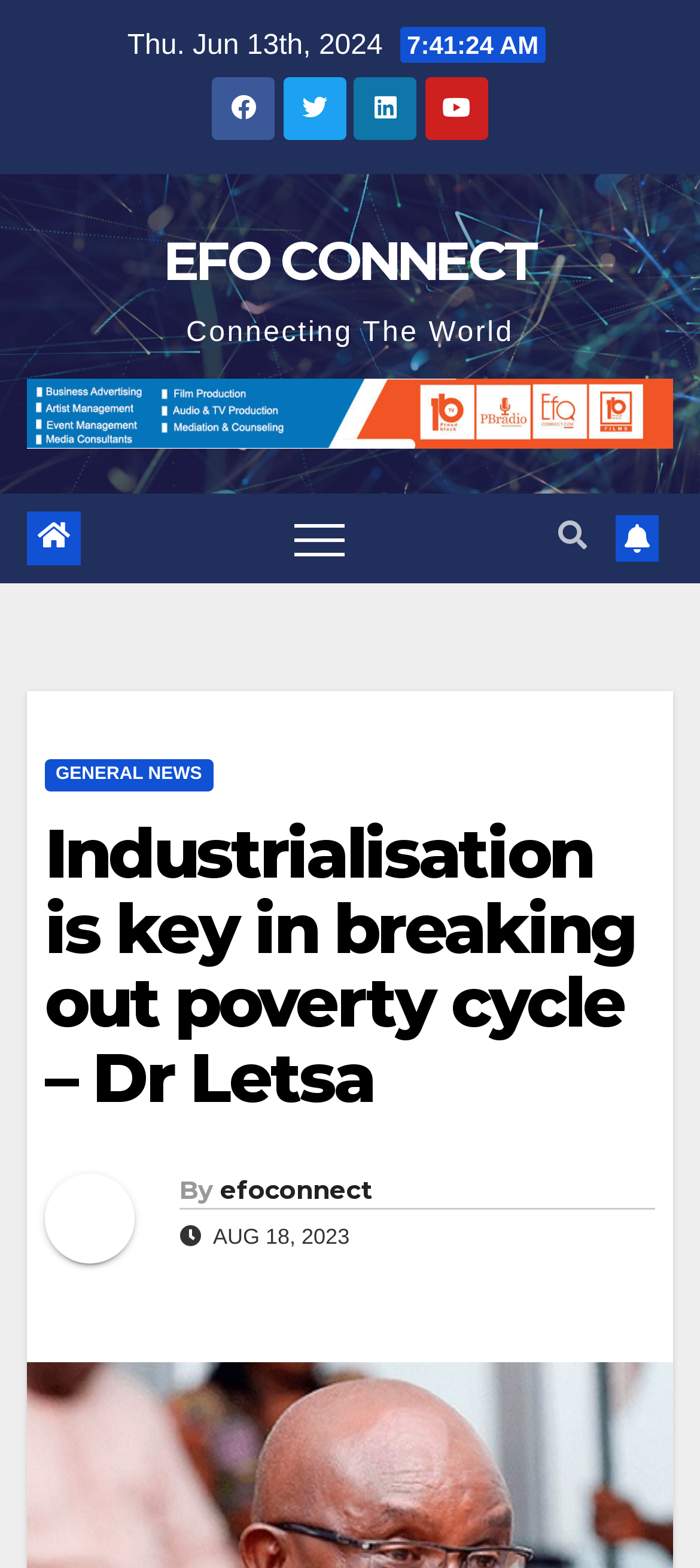Provide a one-word or short-phrase answer to the question:
What is the category of the news article?

GENERAL NEWS